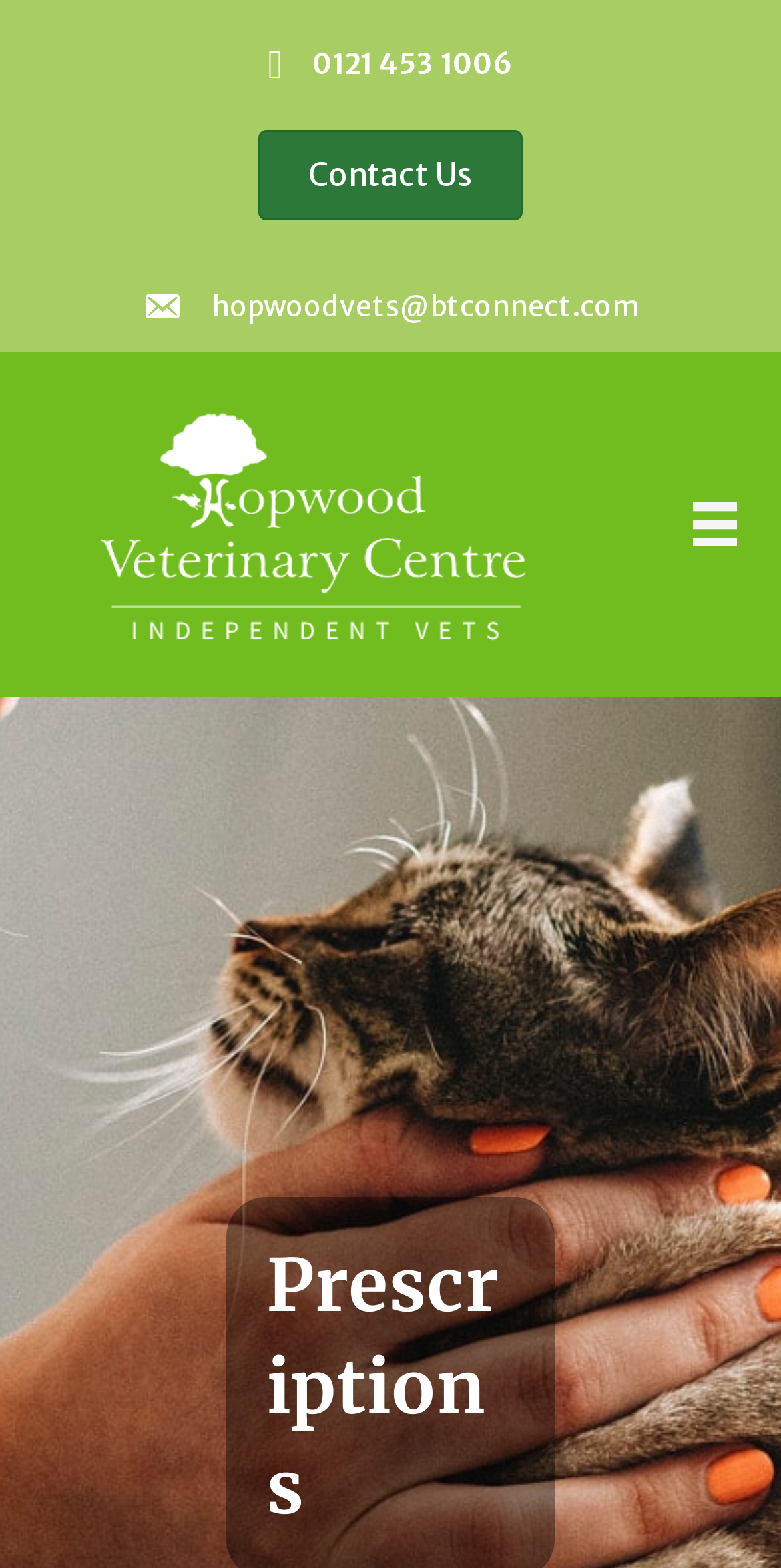Use a single word or phrase to answer the question:
What is the purpose of the button?

Menu